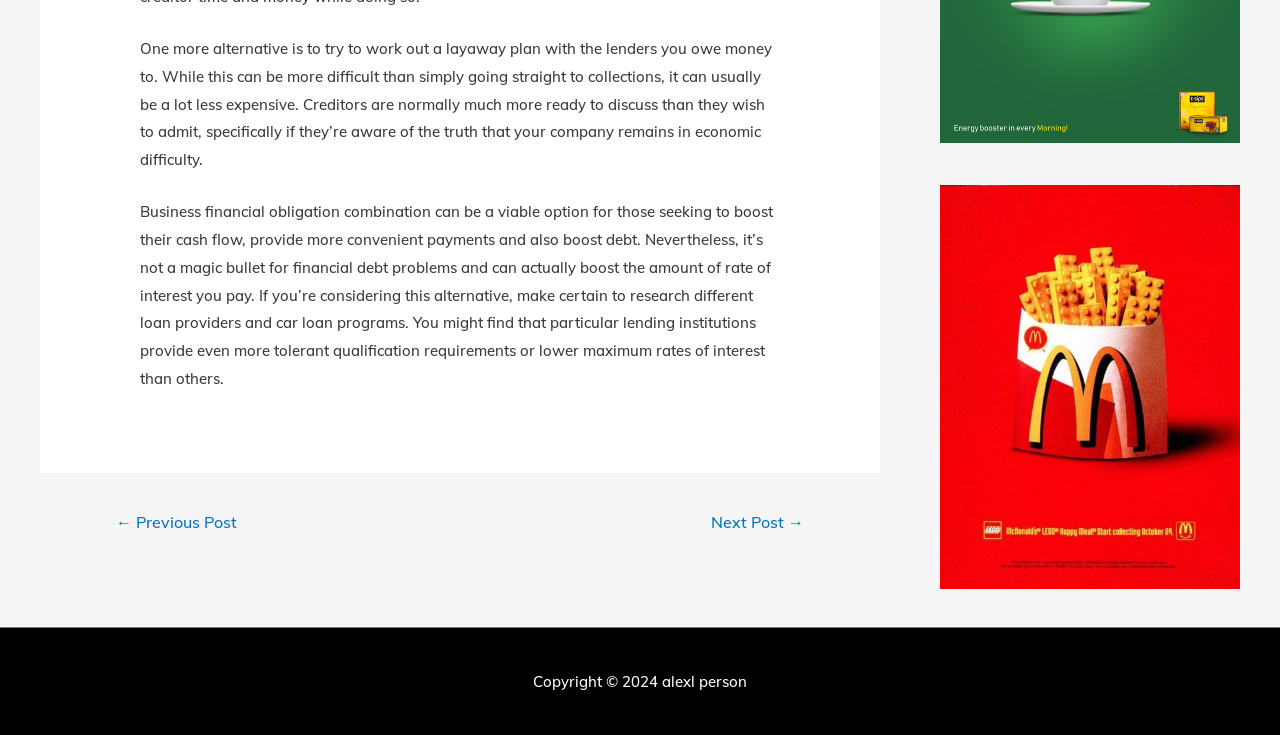Bounding box coordinates should be provided in the format (top-left x, top-left y, bottom-right x, bottom-right y) with all values between 0 and 1. Identify the bounding box for this UI element: ← Previous Post

[0.072, 0.687, 0.204, 0.738]